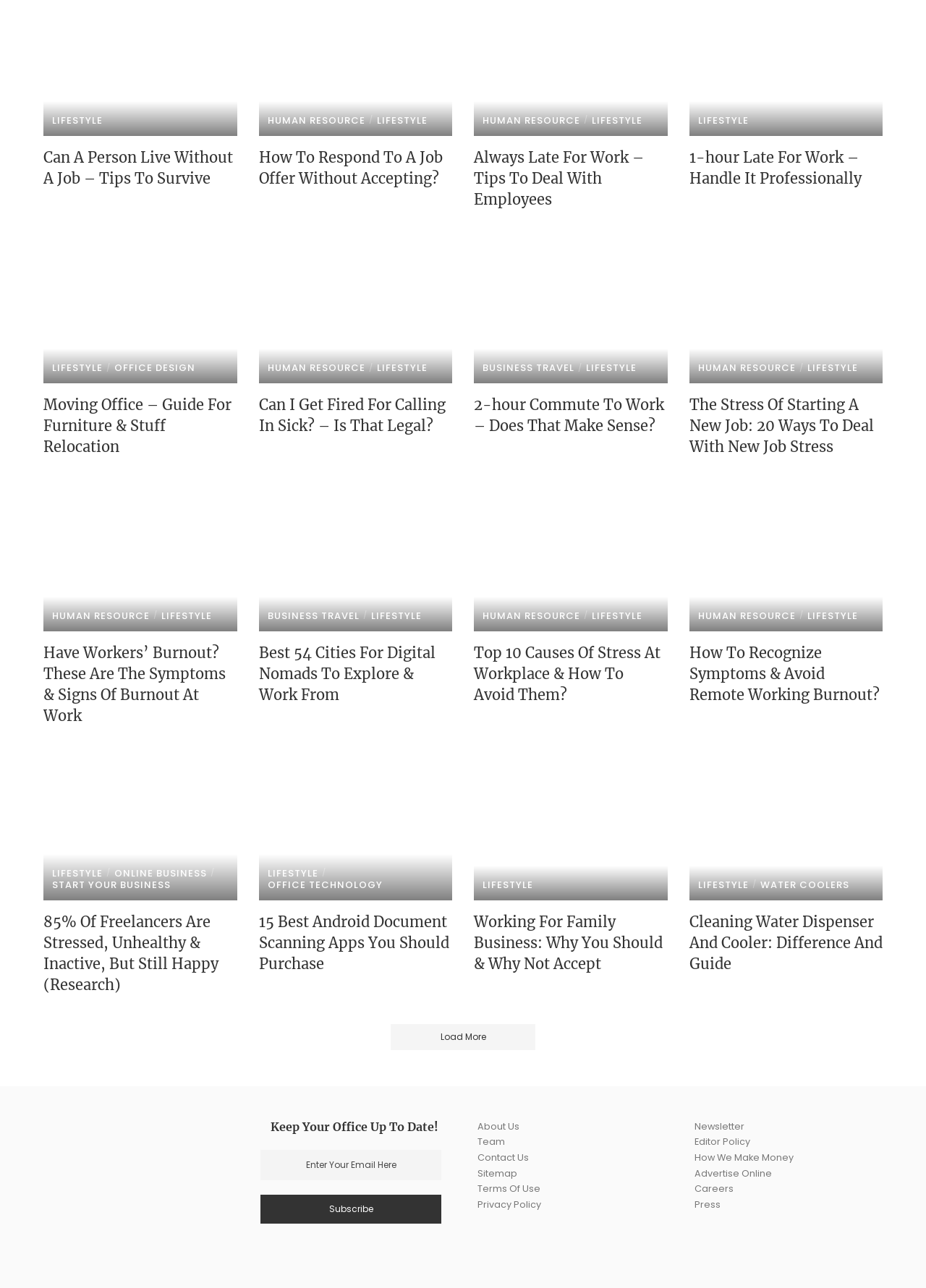Select the bounding box coordinates of the element I need to click to carry out the following instruction: "Read 'Can A Person Live Without A Job – Tips To Survive'".

[0.047, 0.114, 0.256, 0.146]